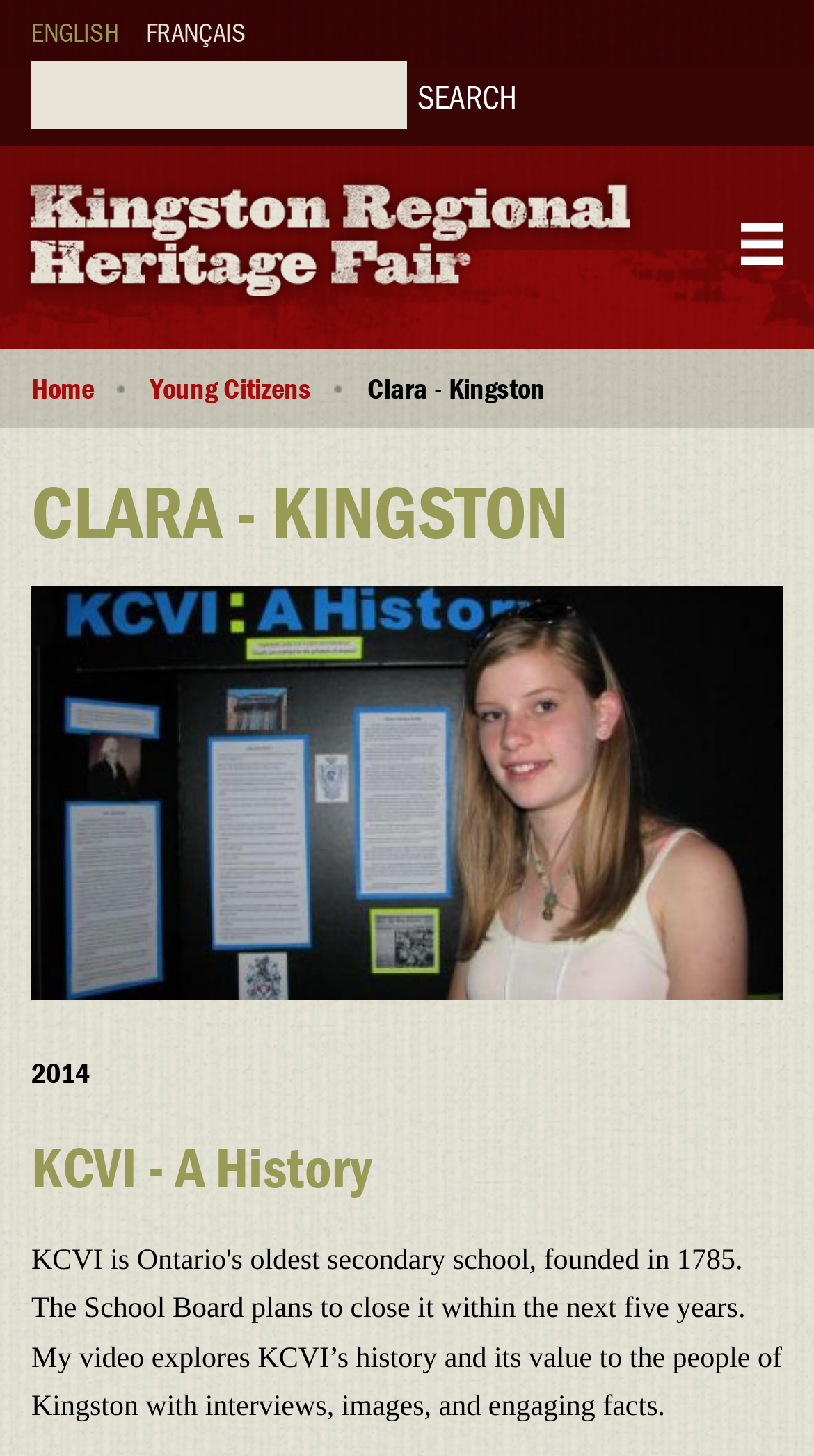Please identify the bounding box coordinates of the element's region that should be clicked to execute the following instruction: "explore KCVI history". The bounding box coordinates must be four float numbers between 0 and 1, i.e., [left, top, right, bottom].

[0.038, 0.777, 0.962, 0.827]